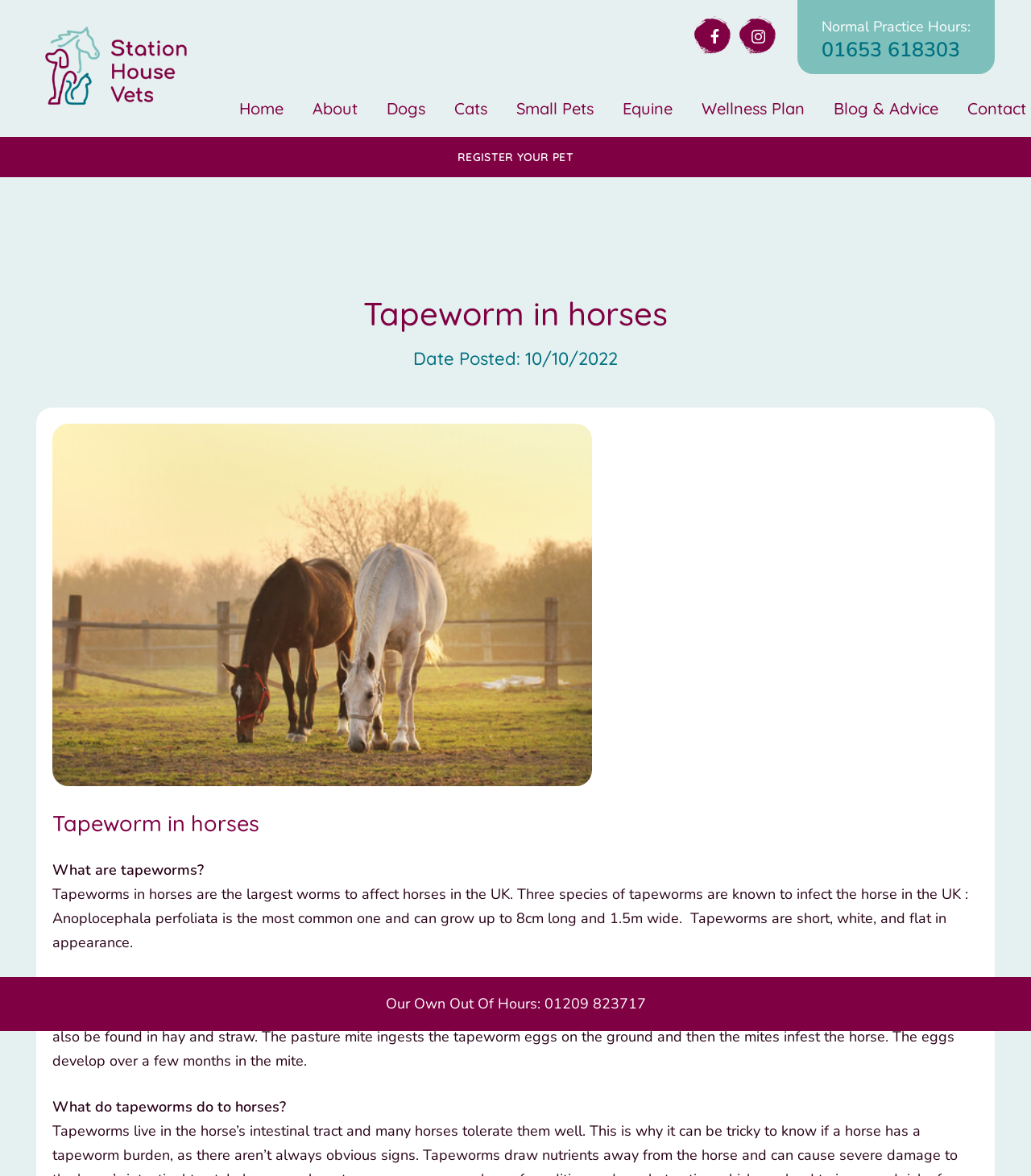What is the purpose of the tapeworm saliva test?
Using the image as a reference, give an elaborate response to the question.

The webpage mentions the tapeworm saliva test in the context of worming, implying that the test is necessary prior to administering worming treatment to horses.